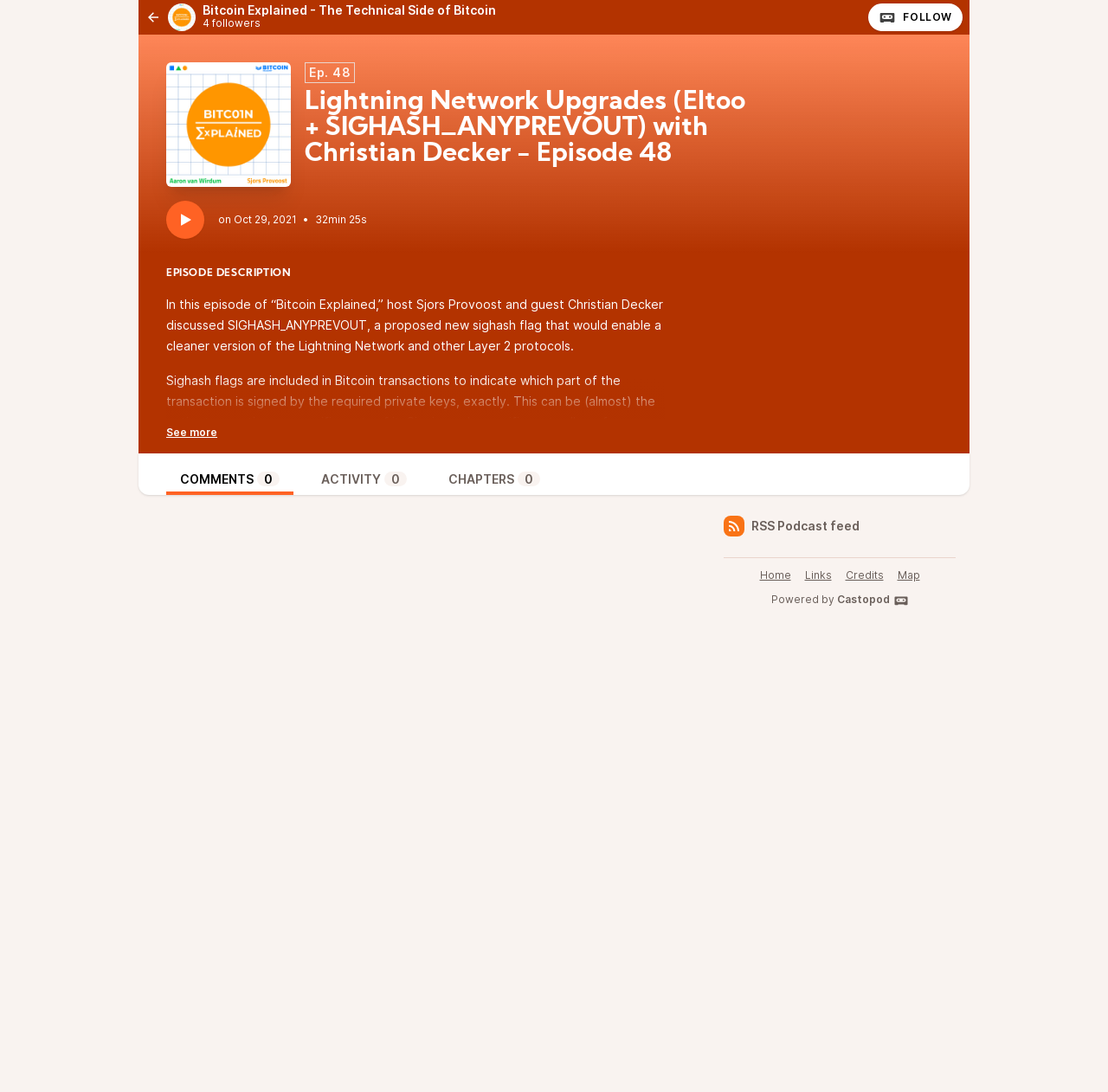Refer to the image and offer a detailed explanation in response to the question: What is the name of the podcast host?

I found the name of the podcast host by reading the episode description which mentions 'host Sjors Provoost and guest Christian Decker'.